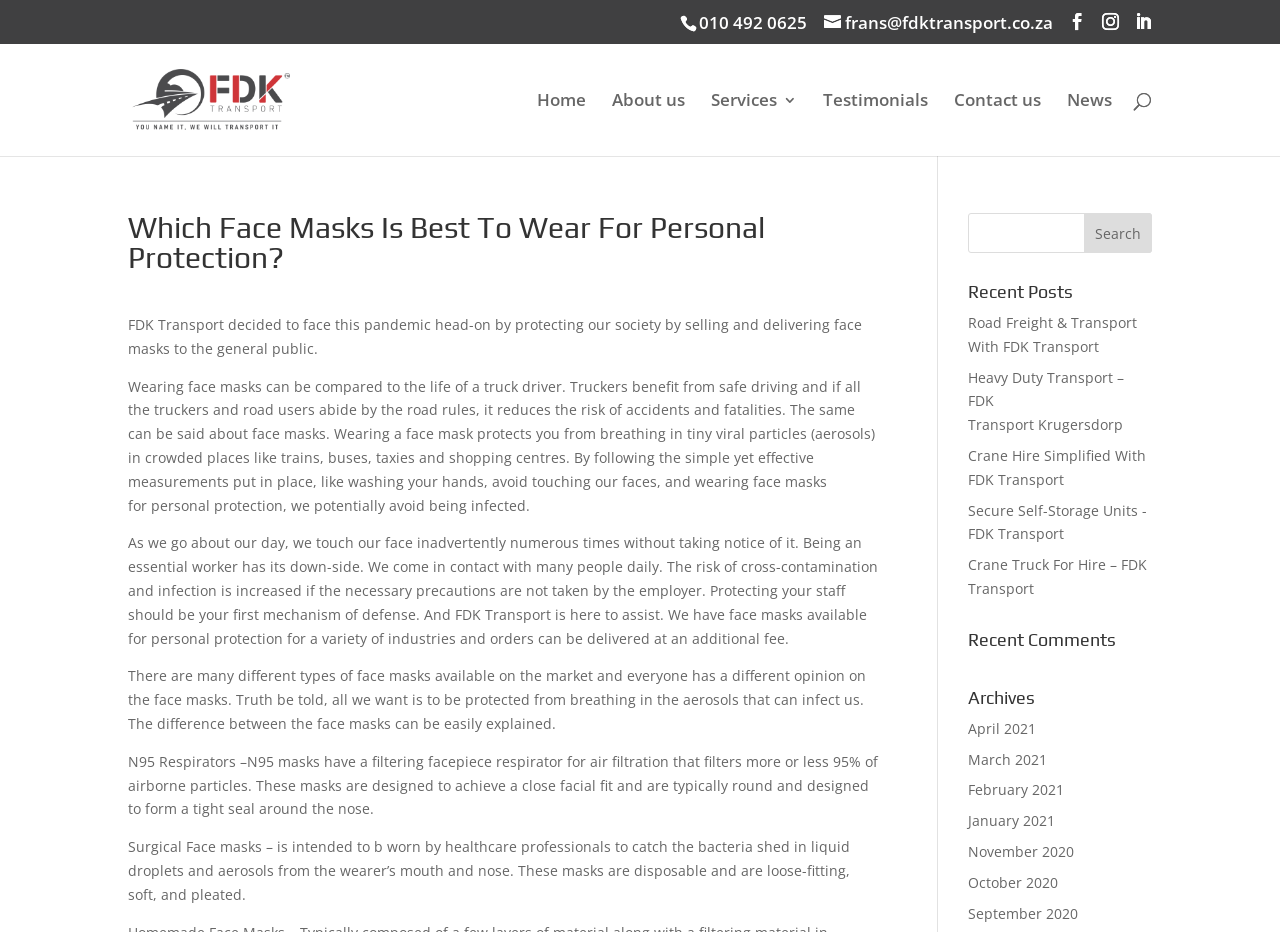What is the name of the company that sells face masks?
From the details in the image, answer the question comprehensively.

The company that sells face masks is FDK Transport, which is mentioned in the link element with bounding box coordinates [0.103, 0.095, 0.291, 0.115] and also in the image element with bounding box coordinates [0.103, 0.057, 0.291, 0.156].